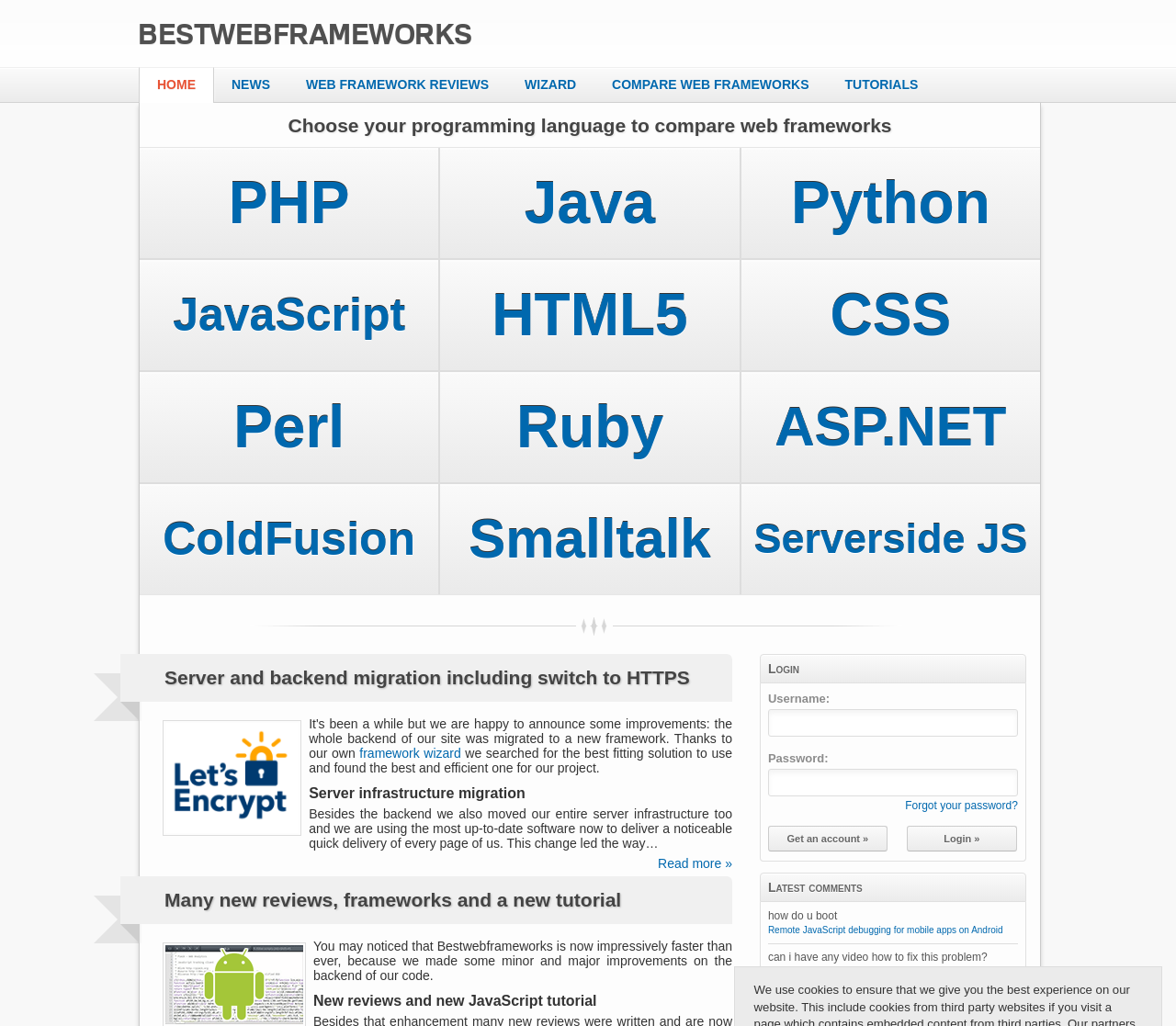Can you find the bounding box coordinates for the element to click on to achieve the instruction: "Select 'Module 1'"?

None